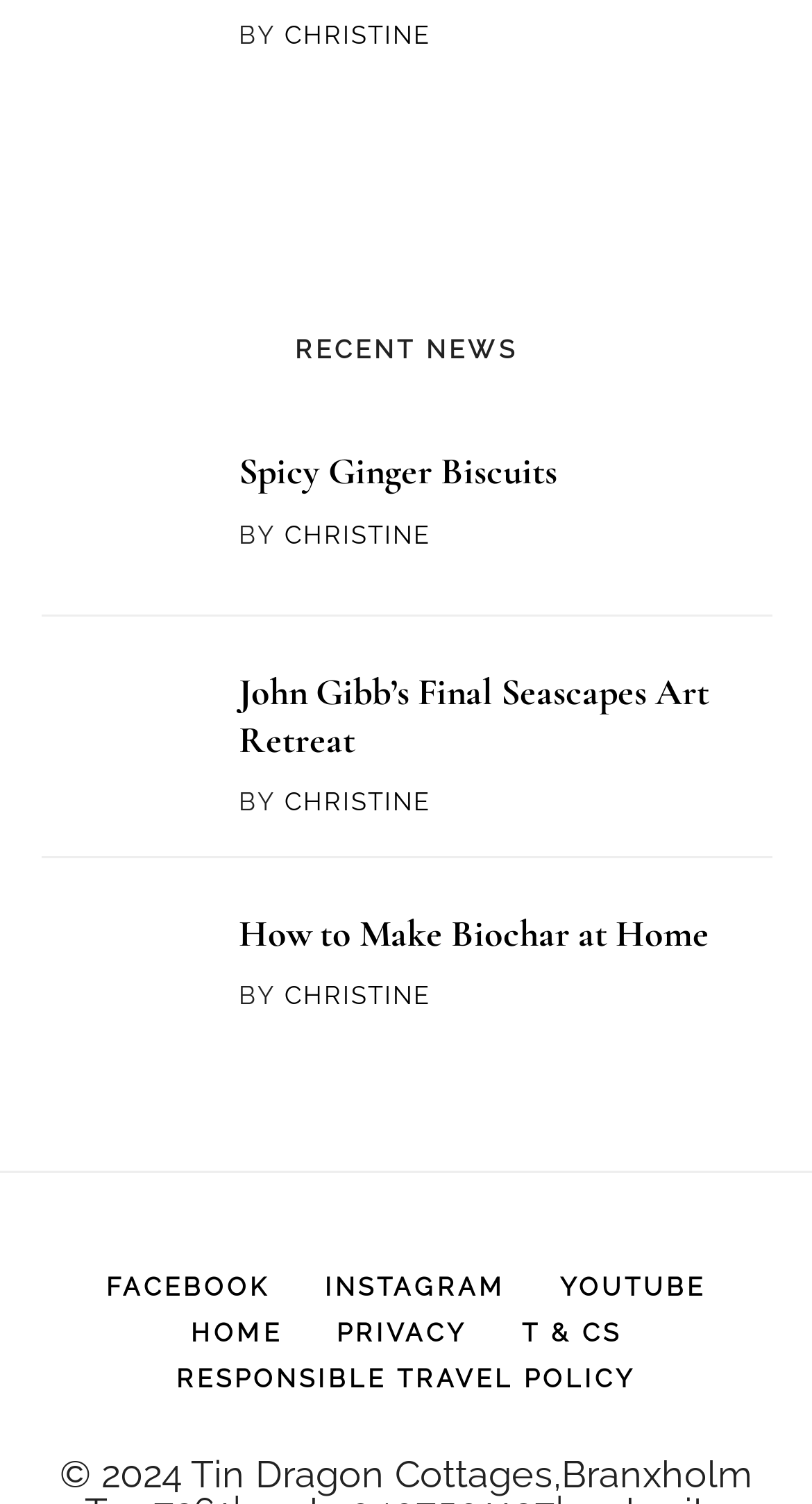Based on the provided description, "Responsible Travel Policy", find the bounding box of the corresponding UI element in the screenshot.

[0.191, 0.908, 0.809, 0.925]